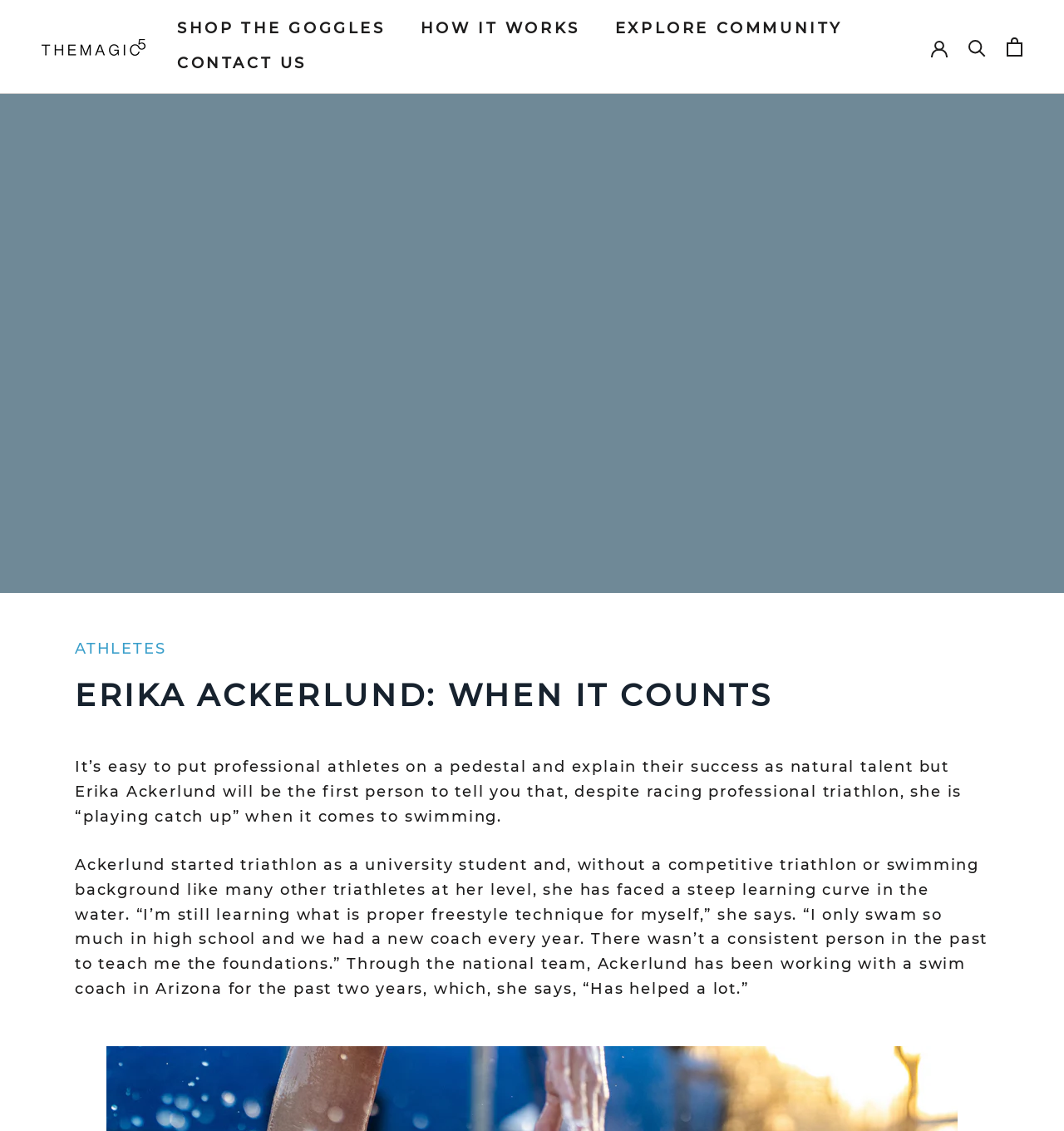Your task is to find and give the main heading text of the webpage.

ERIKA ACKERLUND: WHEN IT COUNTS